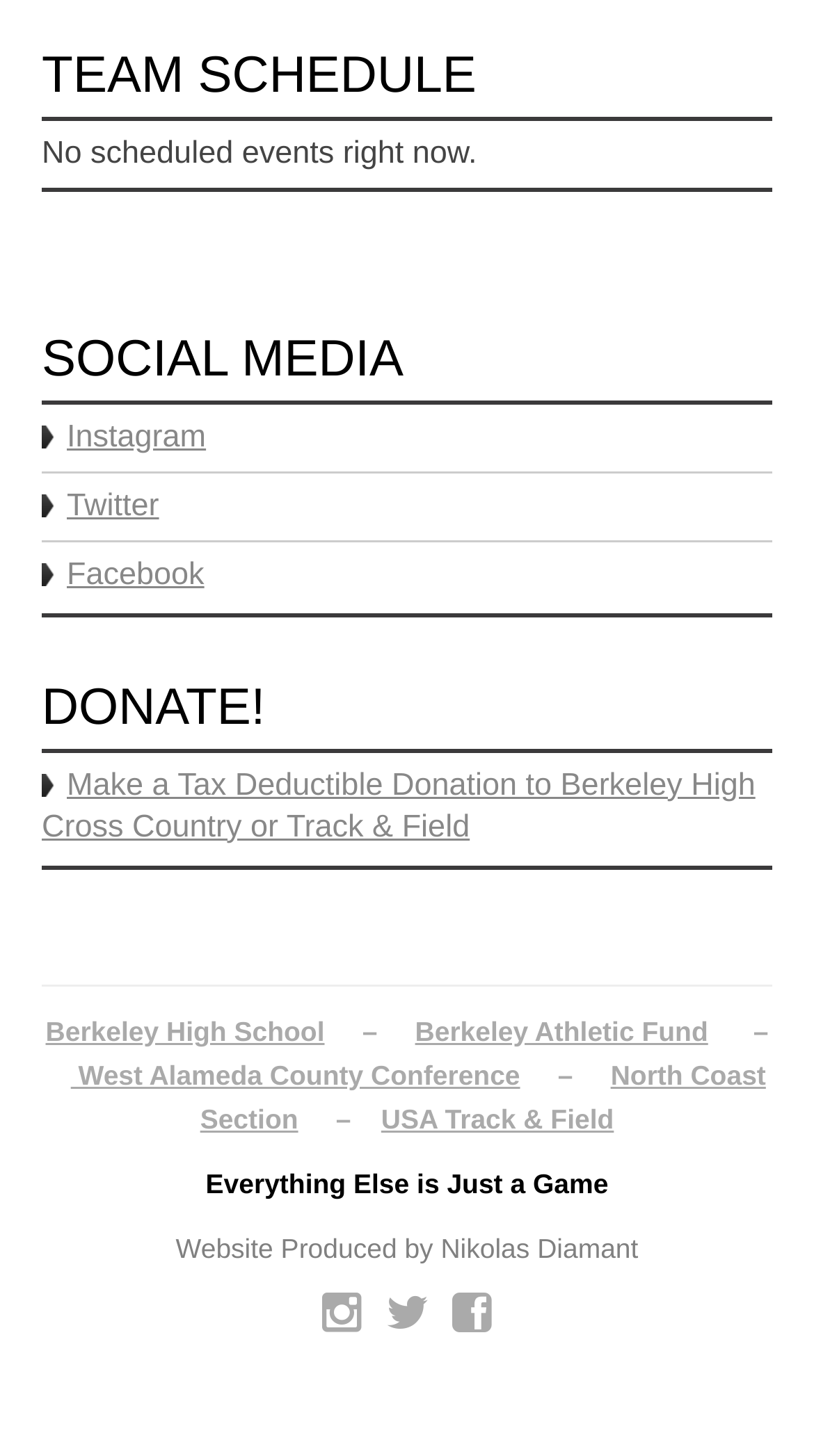Determine the bounding box coordinates of the area to click in order to meet this instruction: "Make a donation".

[0.051, 0.527, 0.928, 0.58]